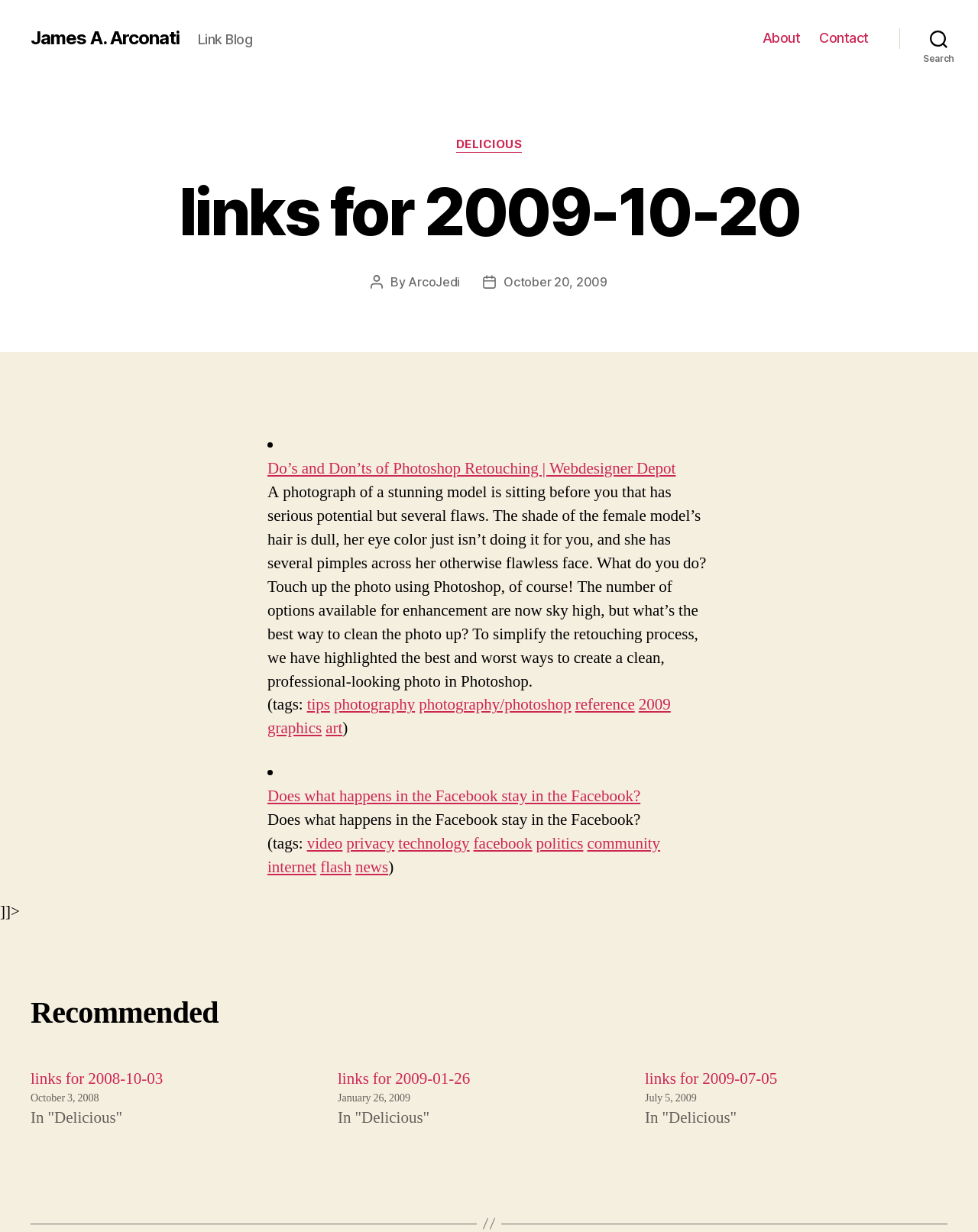Can you show the bounding box coordinates of the region to click on to complete the task described in the instruction: "Visit the 'links for 2009-10-20' post"?

[0.109, 0.142, 0.891, 0.202]